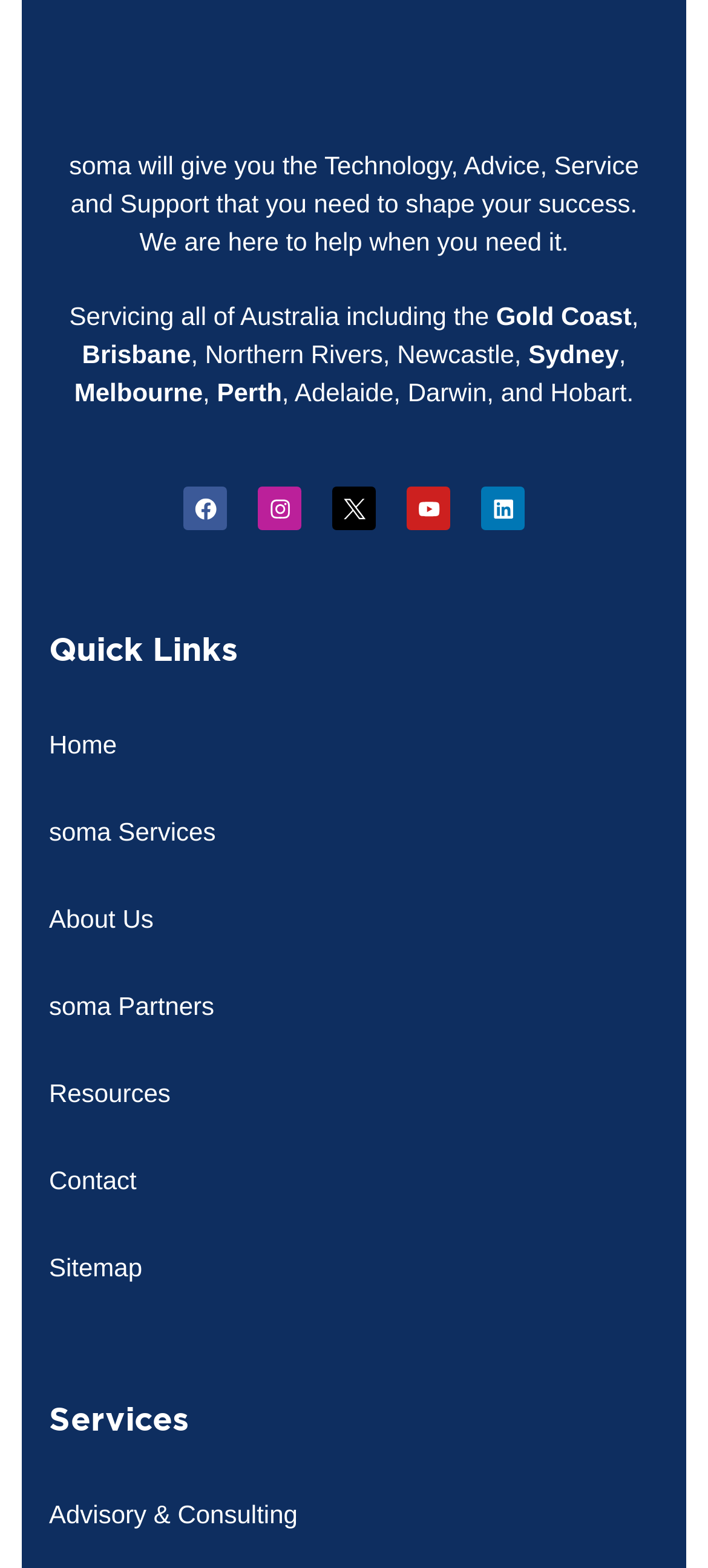What is the first service offered by the company?
Can you provide an in-depth and detailed response to the question?

The first service offered by the company is Advisory & Consulting, as mentioned in the link element with ID 1081, which is part of the 'Services' section headed by the element with ID 453.